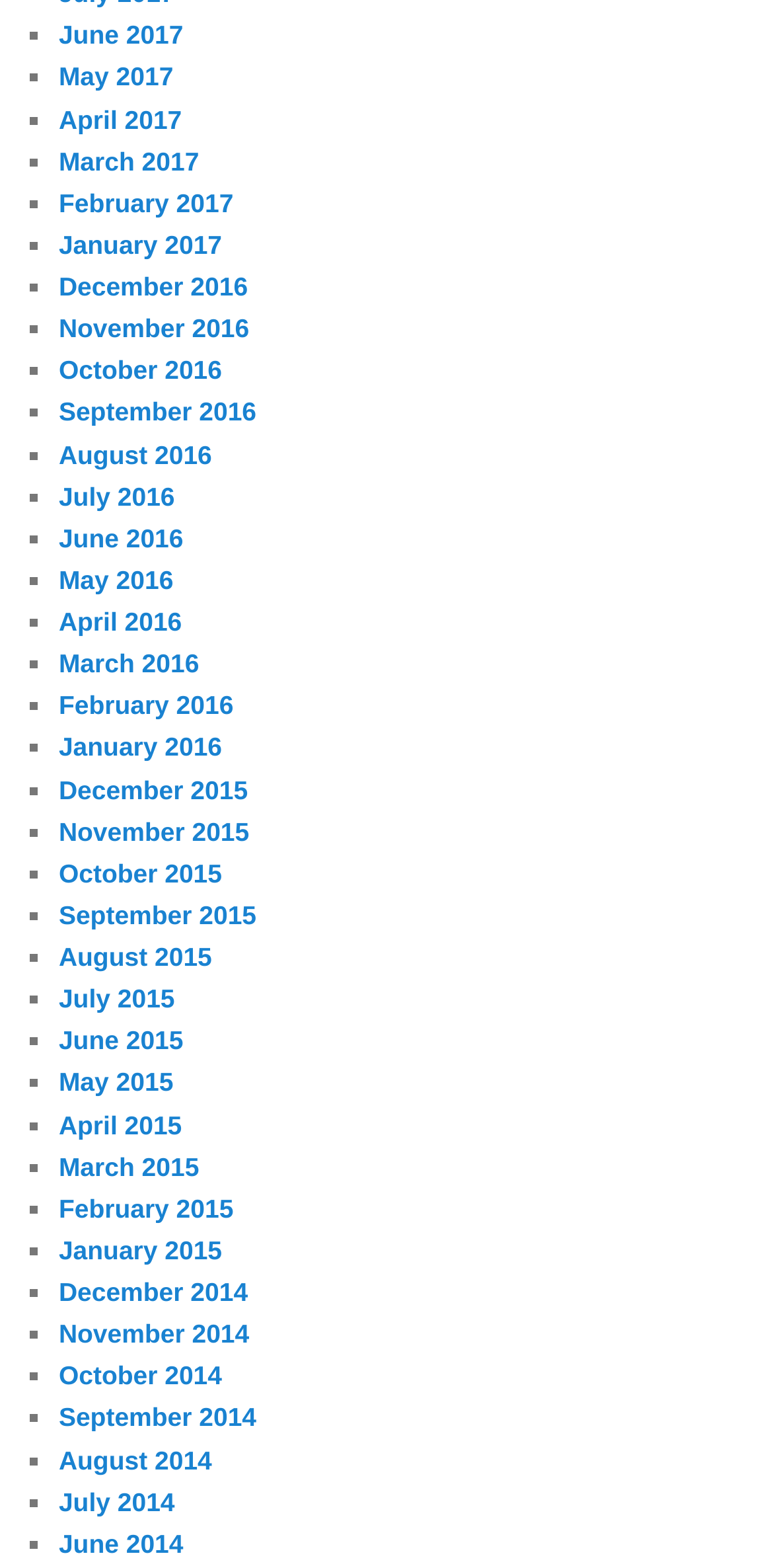Please reply to the following question using a single word or phrase: 
What is the pattern of the list markers?

■